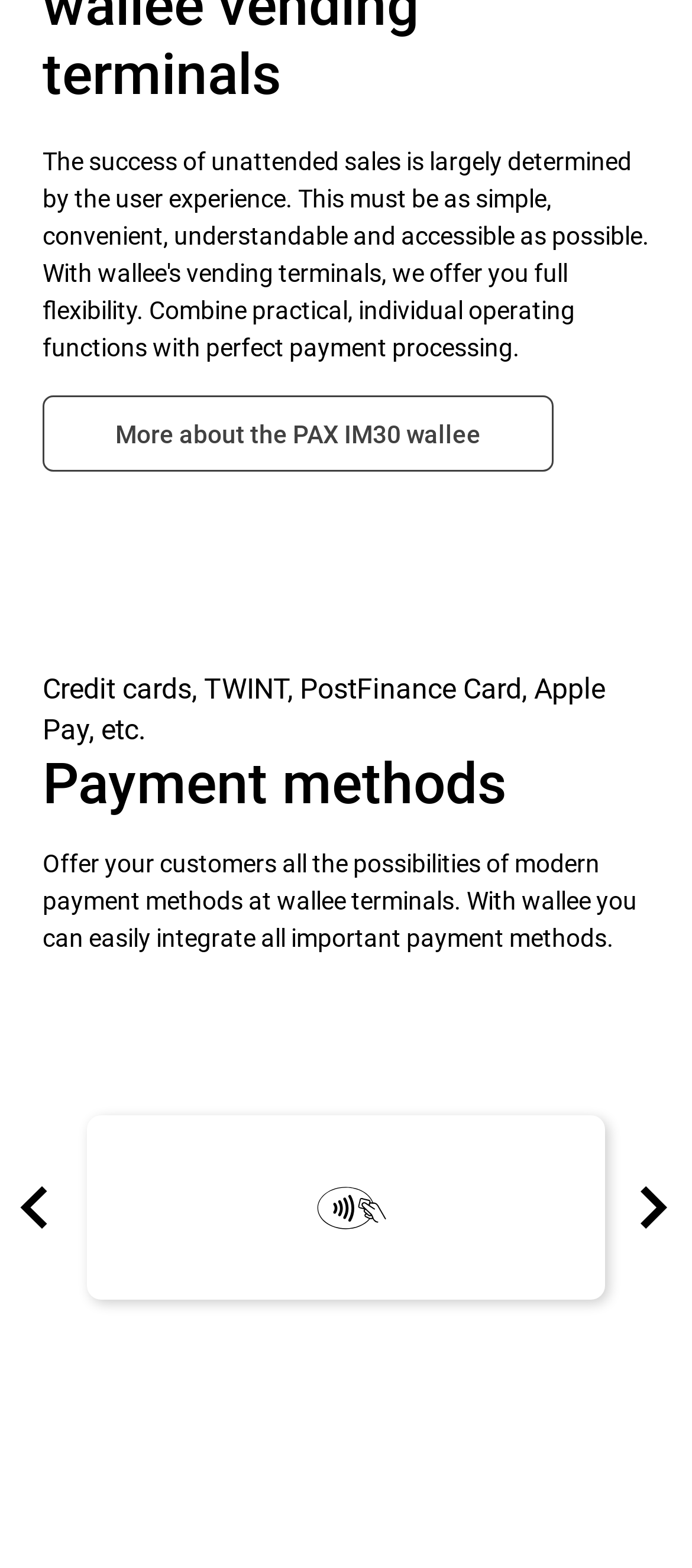Select the bounding box coordinates of the element I need to click to carry out the following instruction: "Show slide 2 of 17".

[0.123, 0.912, 0.159, 0.928]